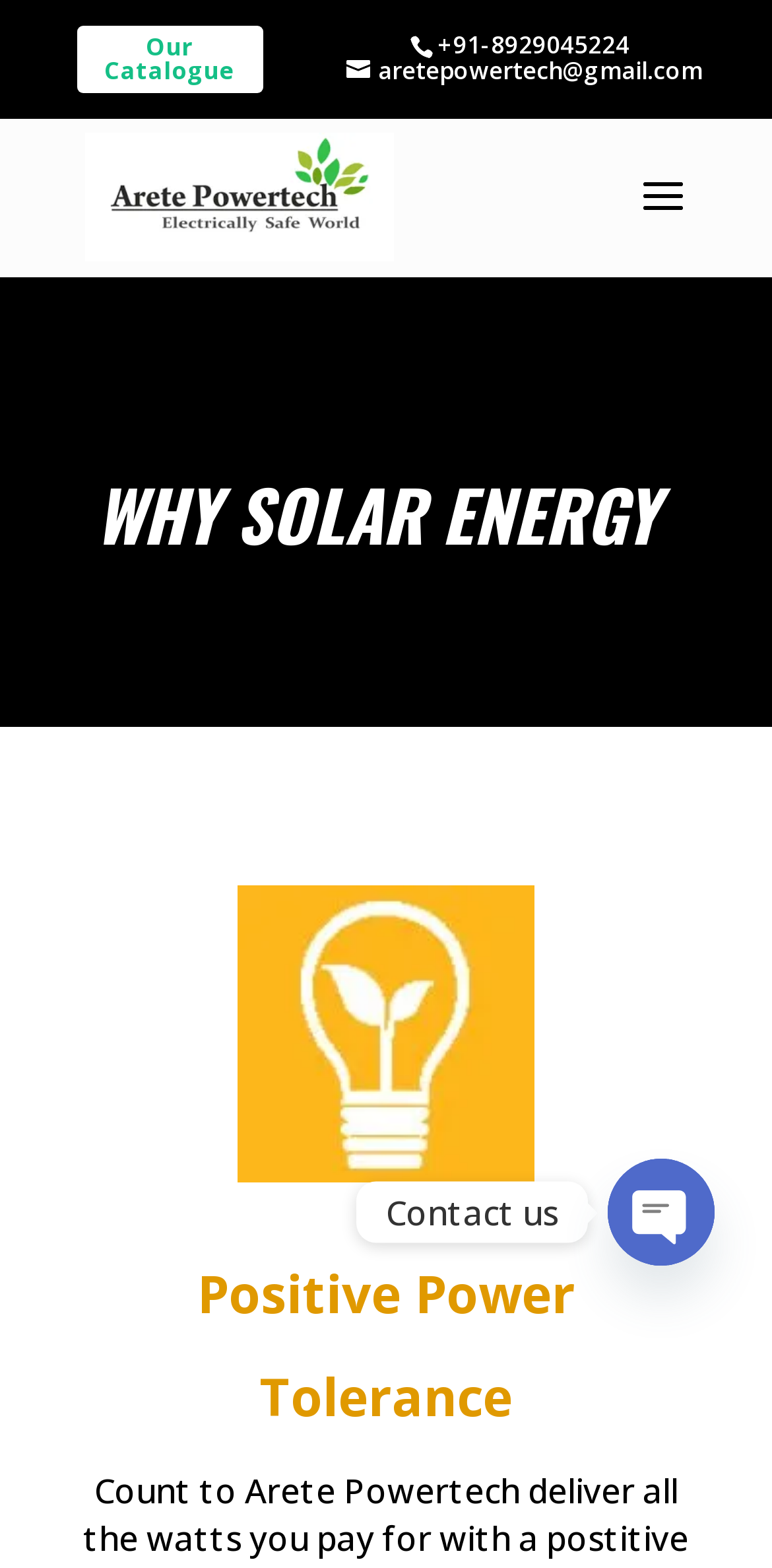Please provide a comprehensive answer to the question below using the information from the image: What is the purpose of the search box?

I found the search box by looking at the search element with the bounding box coordinates [0.5, 0.075, 0.9, 0.077] which contains the text 'Search for:' and allows users to search for something.